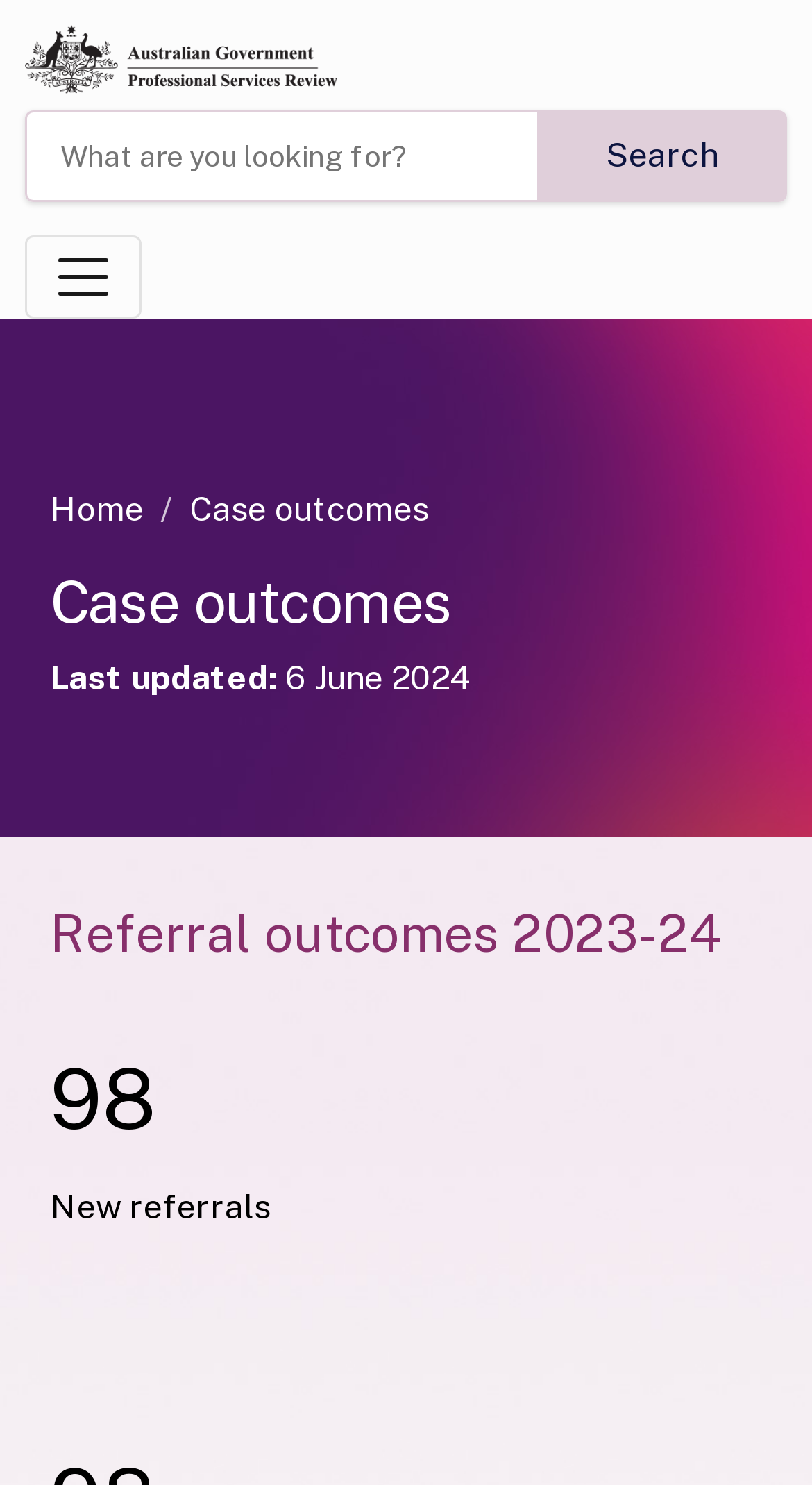Bounding box coordinates are specified in the format (top-left x, top-left y, bottom-right x, bottom-right y). All values are floating point numbers bounded between 0 and 1. Please provide the bounding box coordinate of the region this sentence describes: Back to top

[0.795, 0.819, 0.949, 0.903]